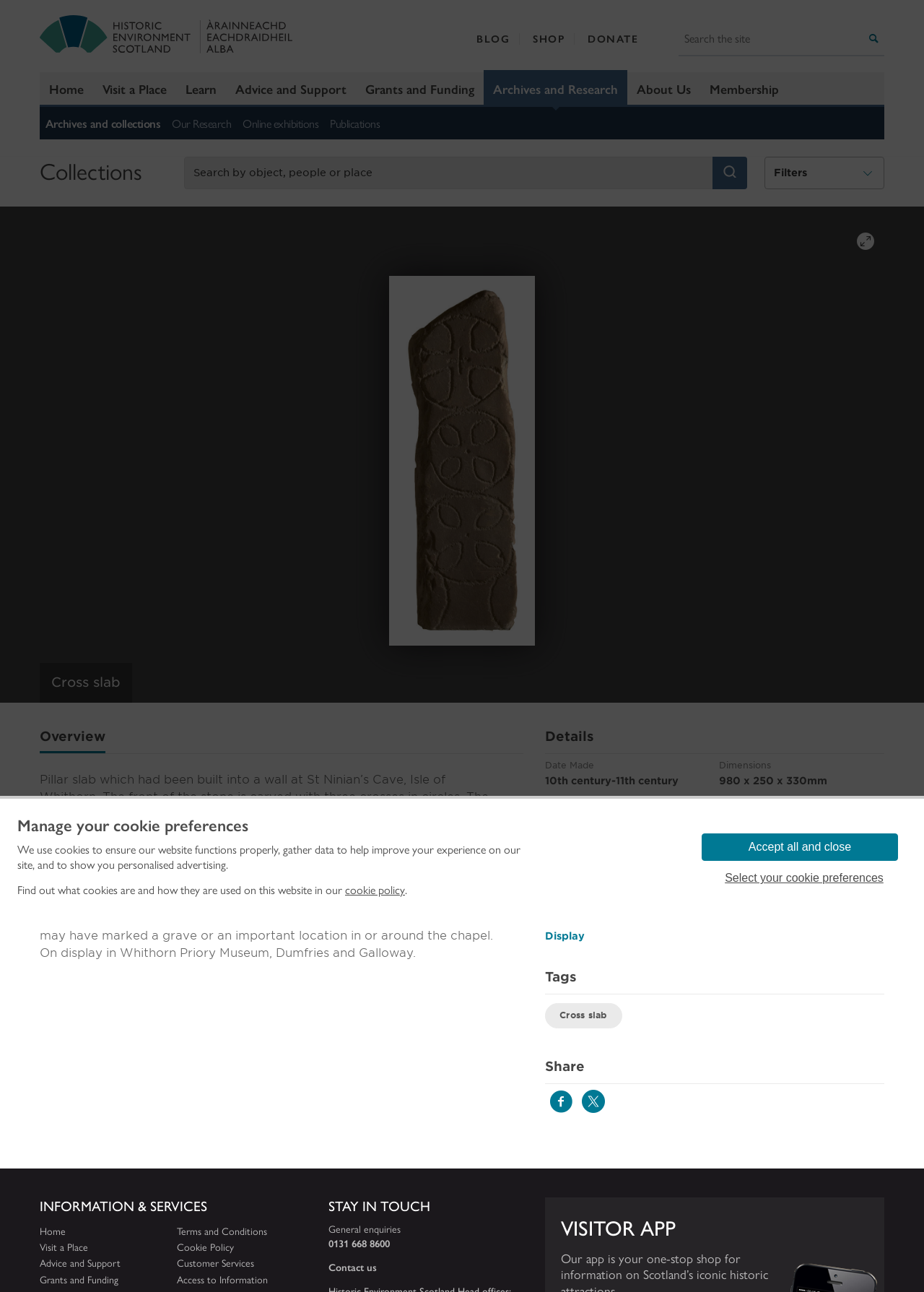Find the bounding box coordinates of the element's region that should be clicked in order to follow the given instruction: "Search". The coordinates should consist of four float numbers between 0 and 1, i.e., [left, top, right, bottom].

[0.734, 0.017, 0.957, 0.042]